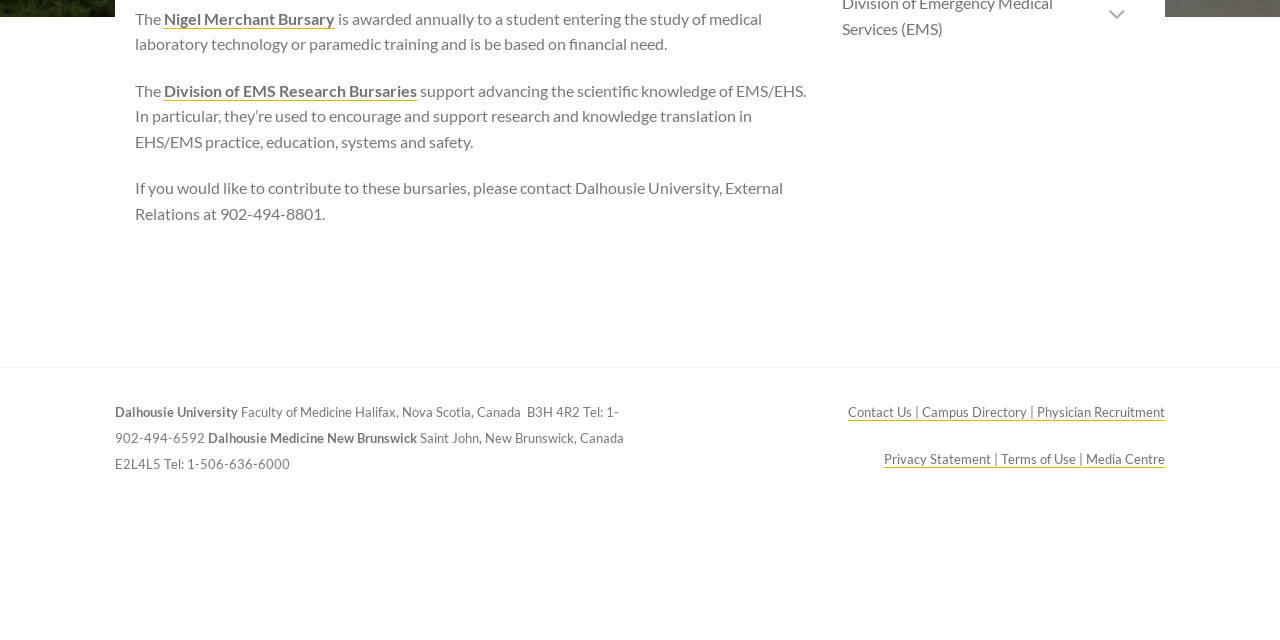Identify the bounding box coordinates for the UI element that matches this description: "Privacy Statement |".

[0.691, 0.704, 0.782, 0.731]